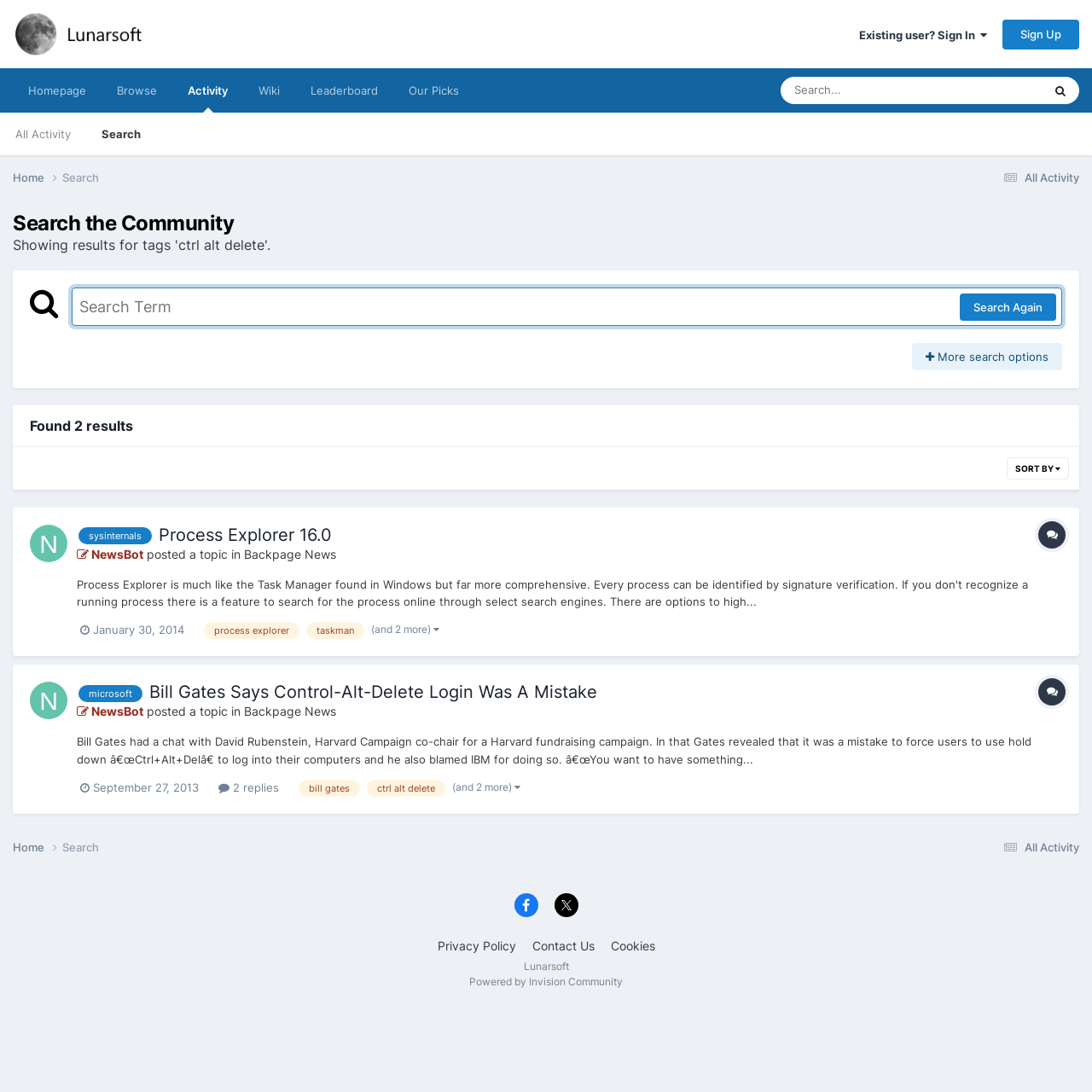Identify the bounding box coordinates of the clickable region to carry out the given instruction: "View all activity".

[0.914, 0.156, 0.988, 0.169]